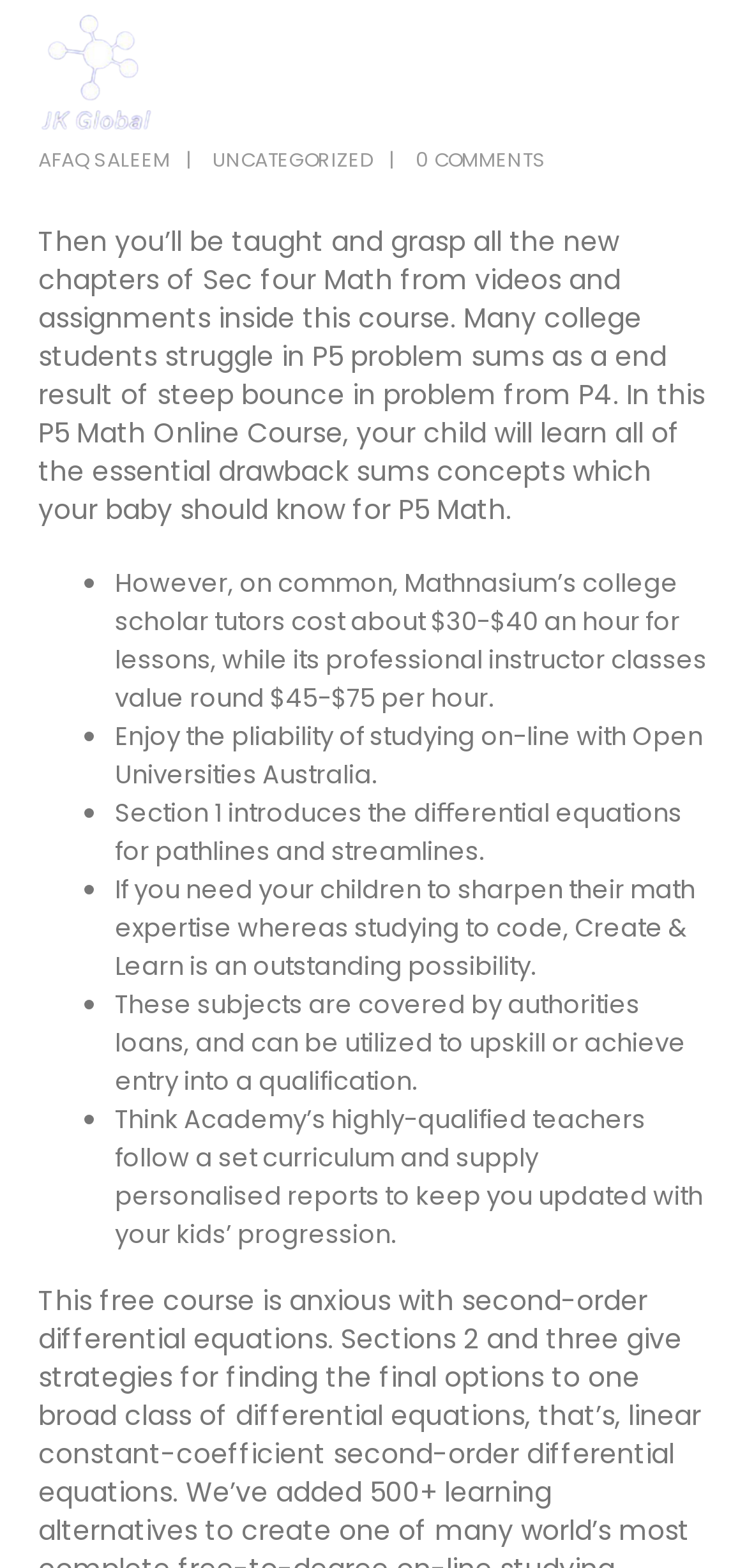Refer to the image and answer the question with as much detail as possible: What is the cost of Mathnasium’s professional instructor classes?

The StaticText element mentions that Mathnasium’s professional instructor classes cost around $45-$75 per hour.